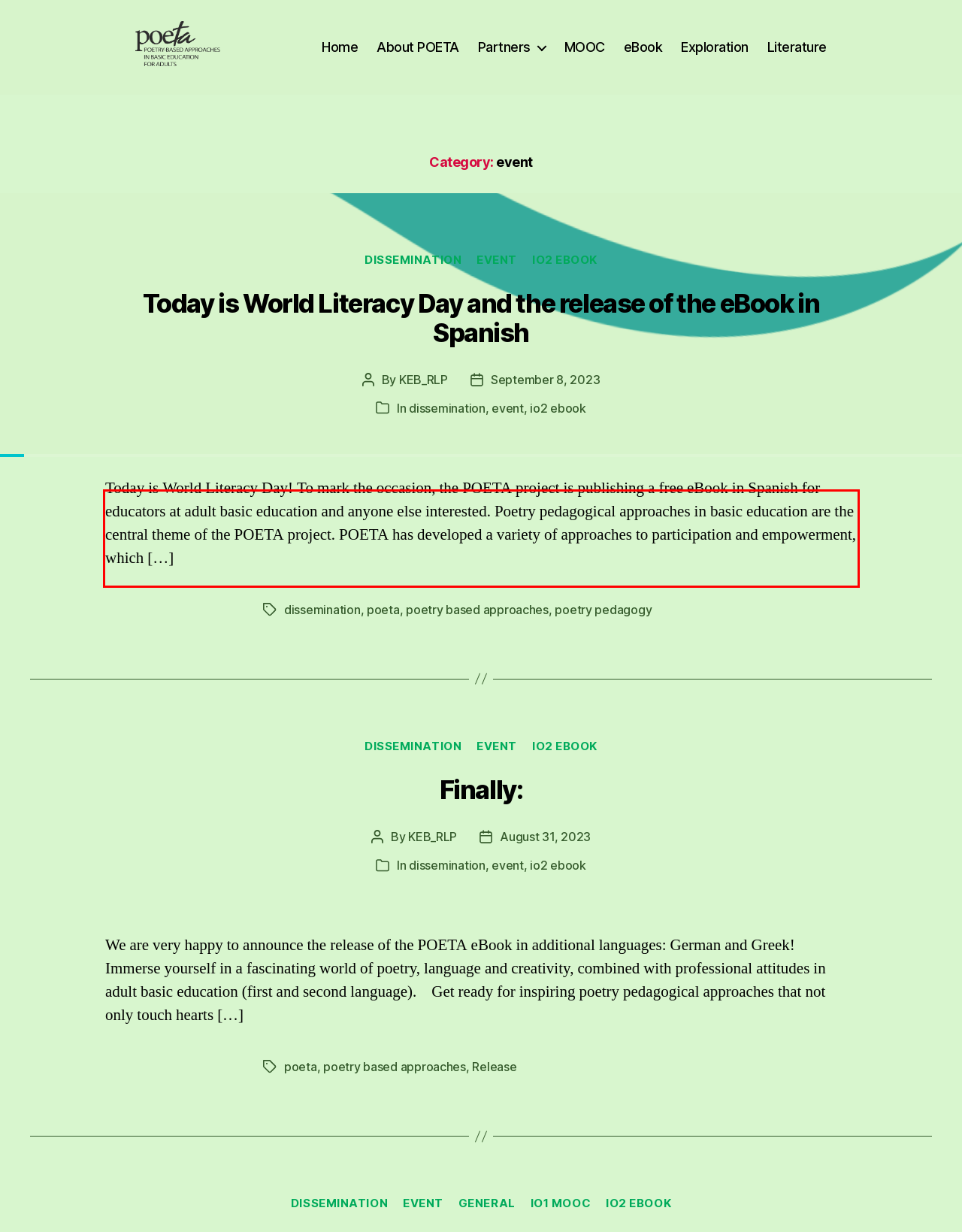With the provided screenshot of a webpage, locate the red bounding box and perform OCR to extract the text content inside it.

Today is World Literacy Day! To mark the occasion, the POETA project is publishing a free eBook in Spanish for educators at adult basic education and anyone else interested. Poetry pedagogical approaches in basic education are the central theme of the POETA project. POETA has developed a variety of approaches to participation and empowerment, which […]